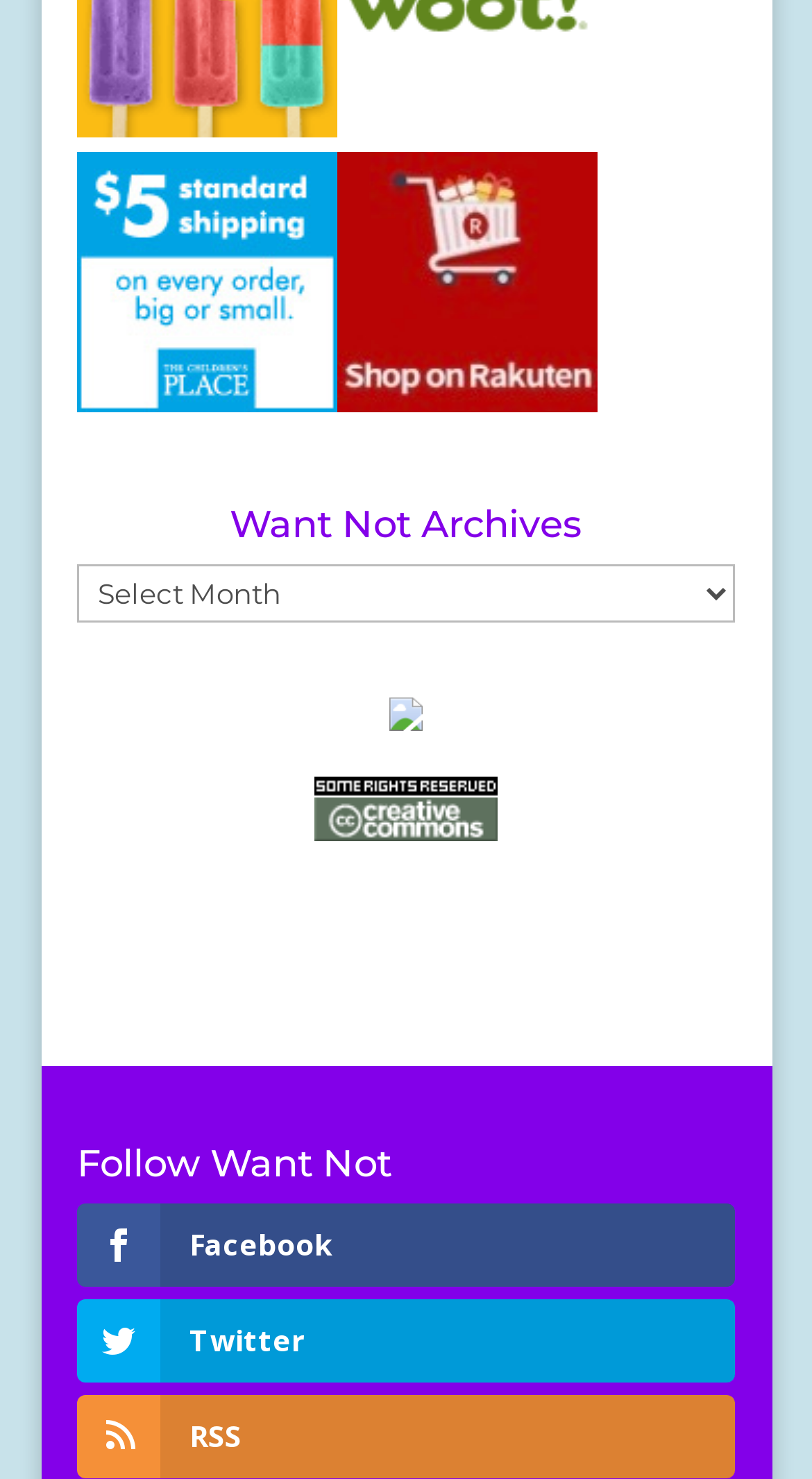Identify the bounding box coordinates for the region of the element that should be clicked to carry out the instruction: "Select an option from Want Not Archives combobox". The bounding box coordinates should be four float numbers between 0 and 1, i.e., [left, top, right, bottom].

[0.095, 0.381, 0.905, 0.42]